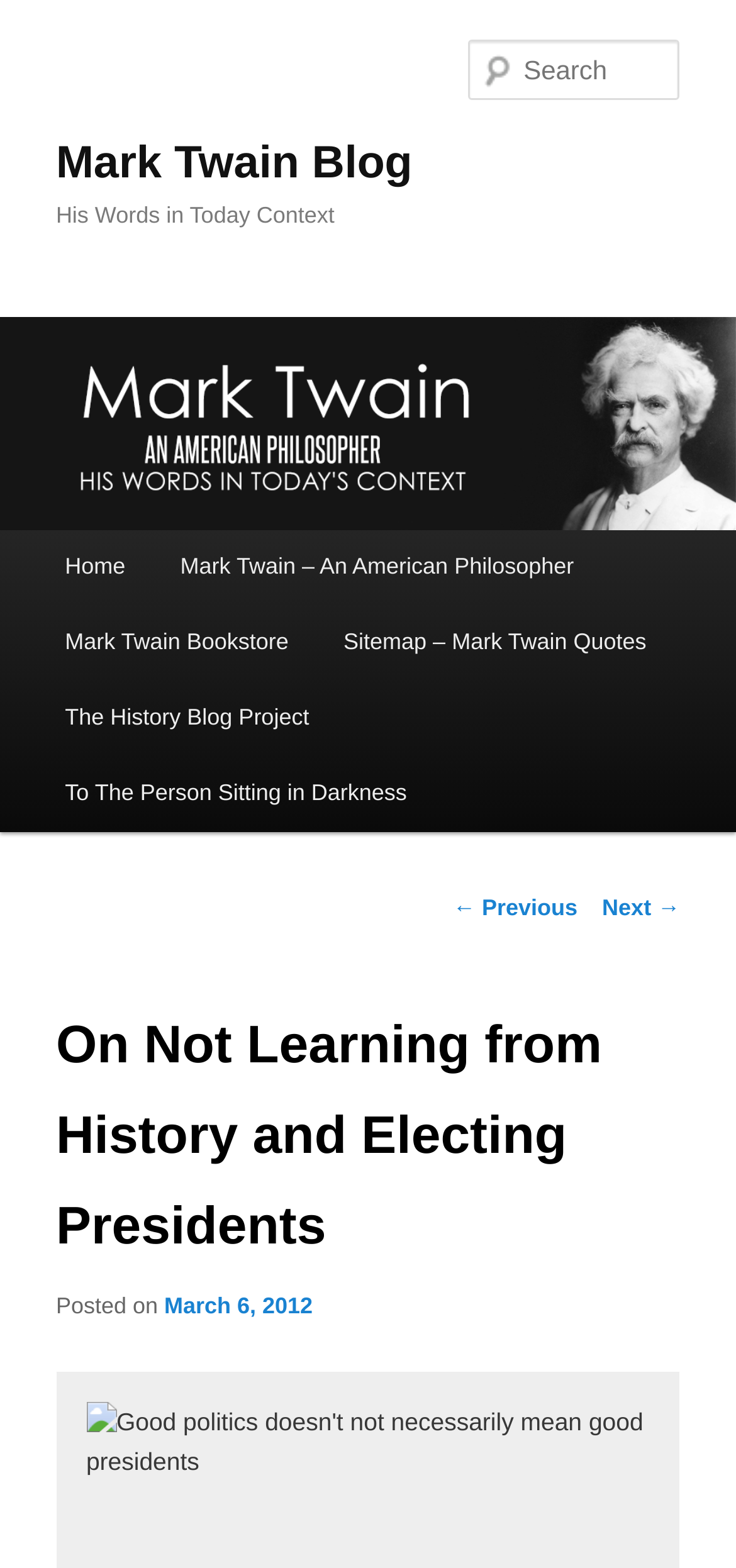Detail the features and information presented on the webpage.

The webpage is about the Mark Twain Blog, with a focus on the article "On Not Learning from History and Electing Presidents". At the top, there is a link to skip to the primary content. Below that, there is a heading with the title "Mark Twain Blog" and a link to the blog's homepage. 

To the right of the title, there is a heading "His Words in Today Context". Below the title, there is a large image that spans the width of the page, with a link to the Mark Twain Blog overlaid on top of it. 

On the top right, there is a search box with a label "Search". Below the image, there is a main menu with links to various sections of the blog, including "Home", "Mark Twain – An American Philosopher", "Mark Twain Bookstore", "Sitemap – Mark Twain Quotes", "The History Blog Project", and "To The Person Sitting in Darkness". 

Further down, there is a post navigation section with links to the previous and next posts. Below that, there is a header with the title of the article "On Not Learning from History and Electing Presidents". The article's metadata is displayed, including the date "March 6, 2012" which is also a link.